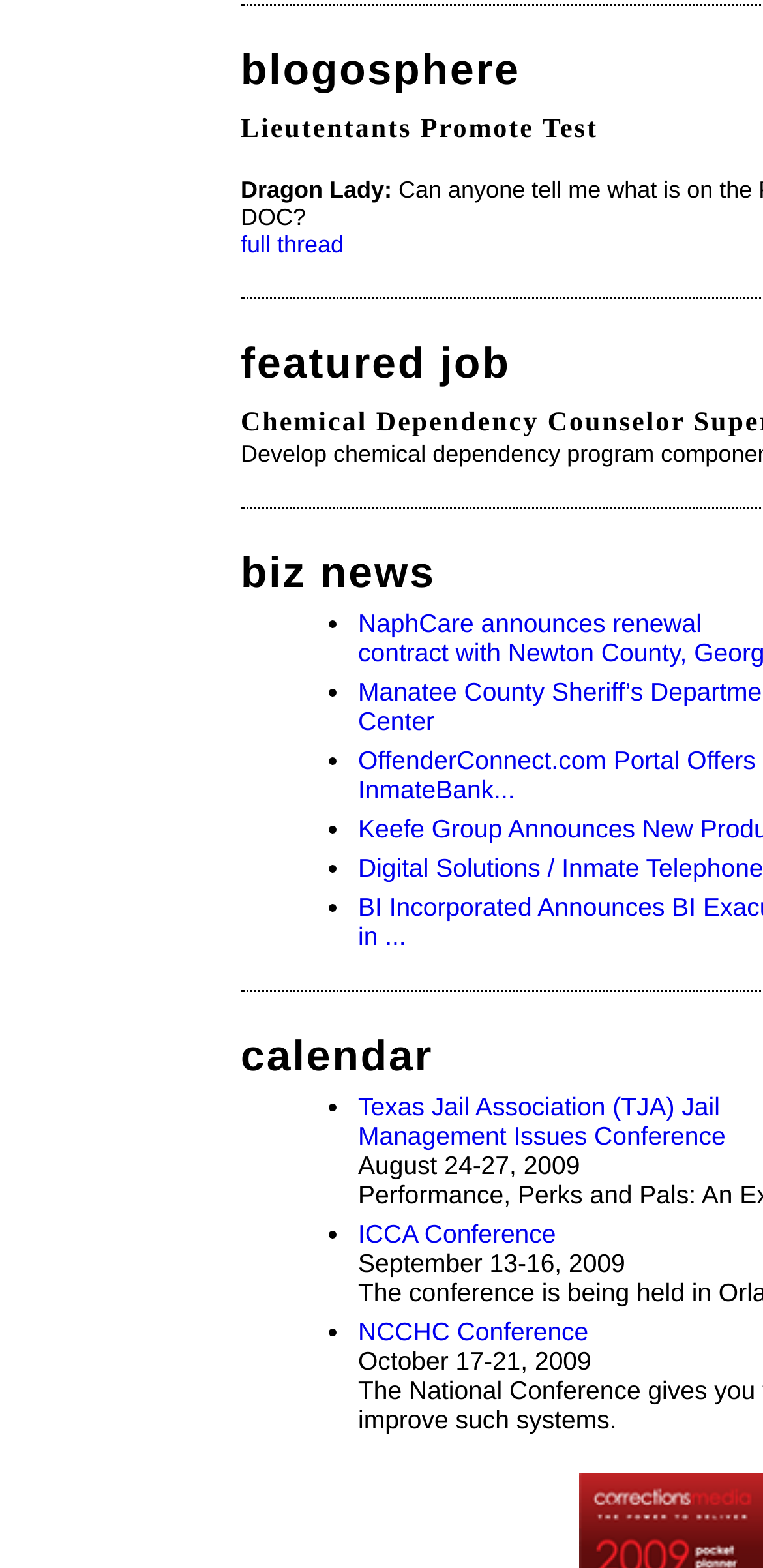What is the theme of the webpage?
Look at the image and construct a detailed response to the question.

The webpage lists several conferences with their names, dates, and links, indicating that the theme of the webpage is related to conferences.